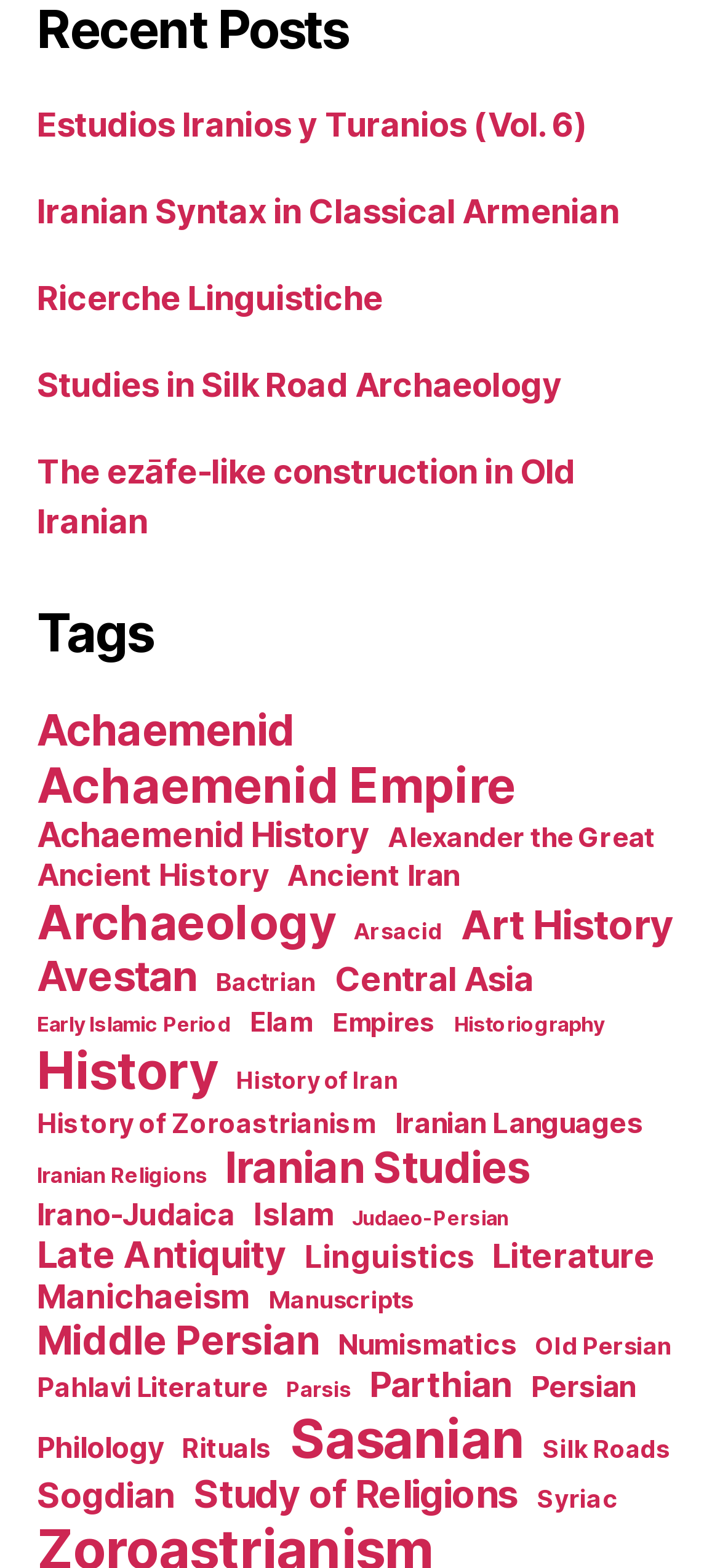Please find the bounding box coordinates of the clickable region needed to complete the following instruction: "Explore 'History (206 items)'". The bounding box coordinates must consist of four float numbers between 0 and 1, i.e., [left, top, right, bottom].

[0.051, 0.663, 0.303, 0.703]